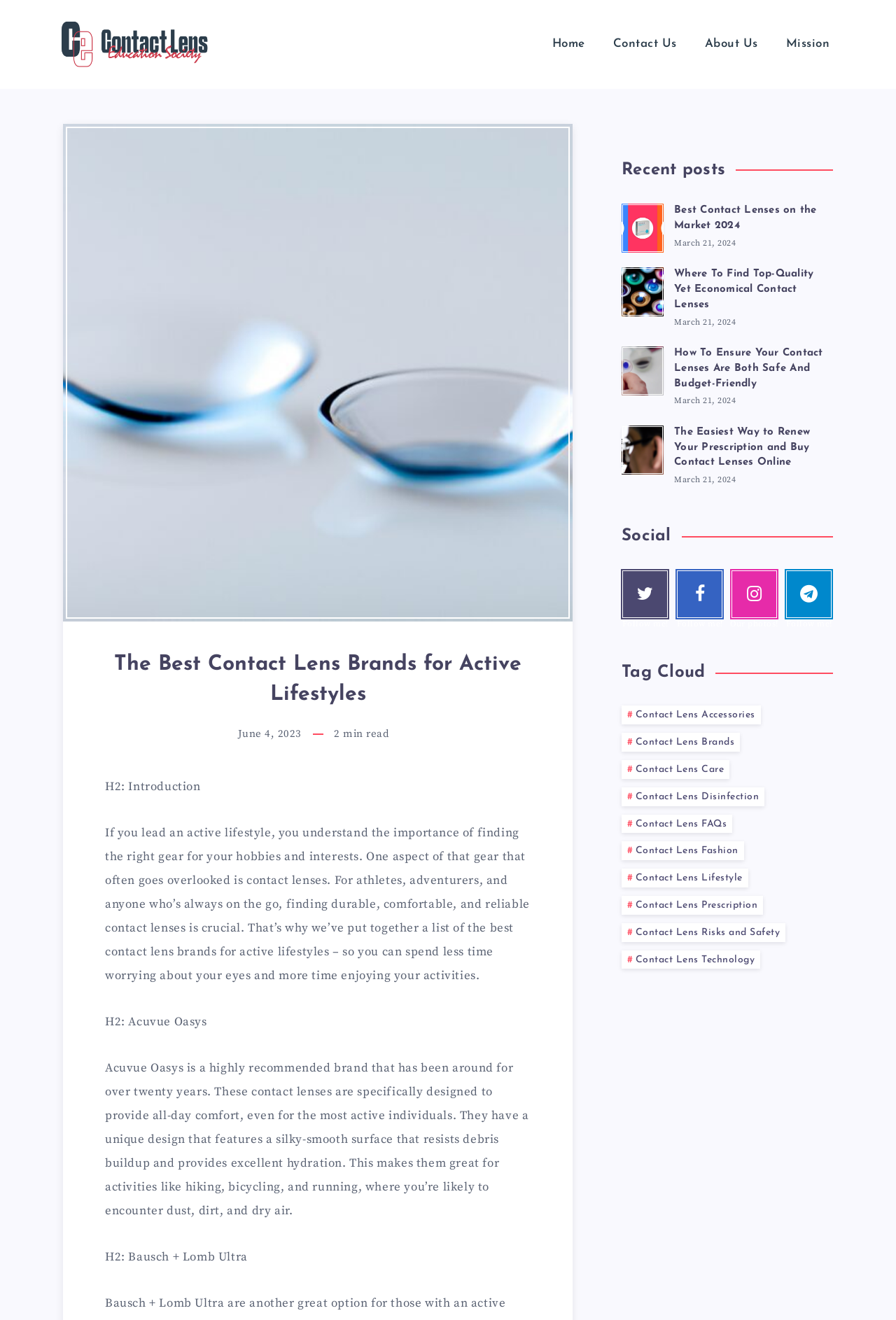Determine which piece of text is the heading of the webpage and provide it.

The Best Contact Lens Brands for Active Lifestyles